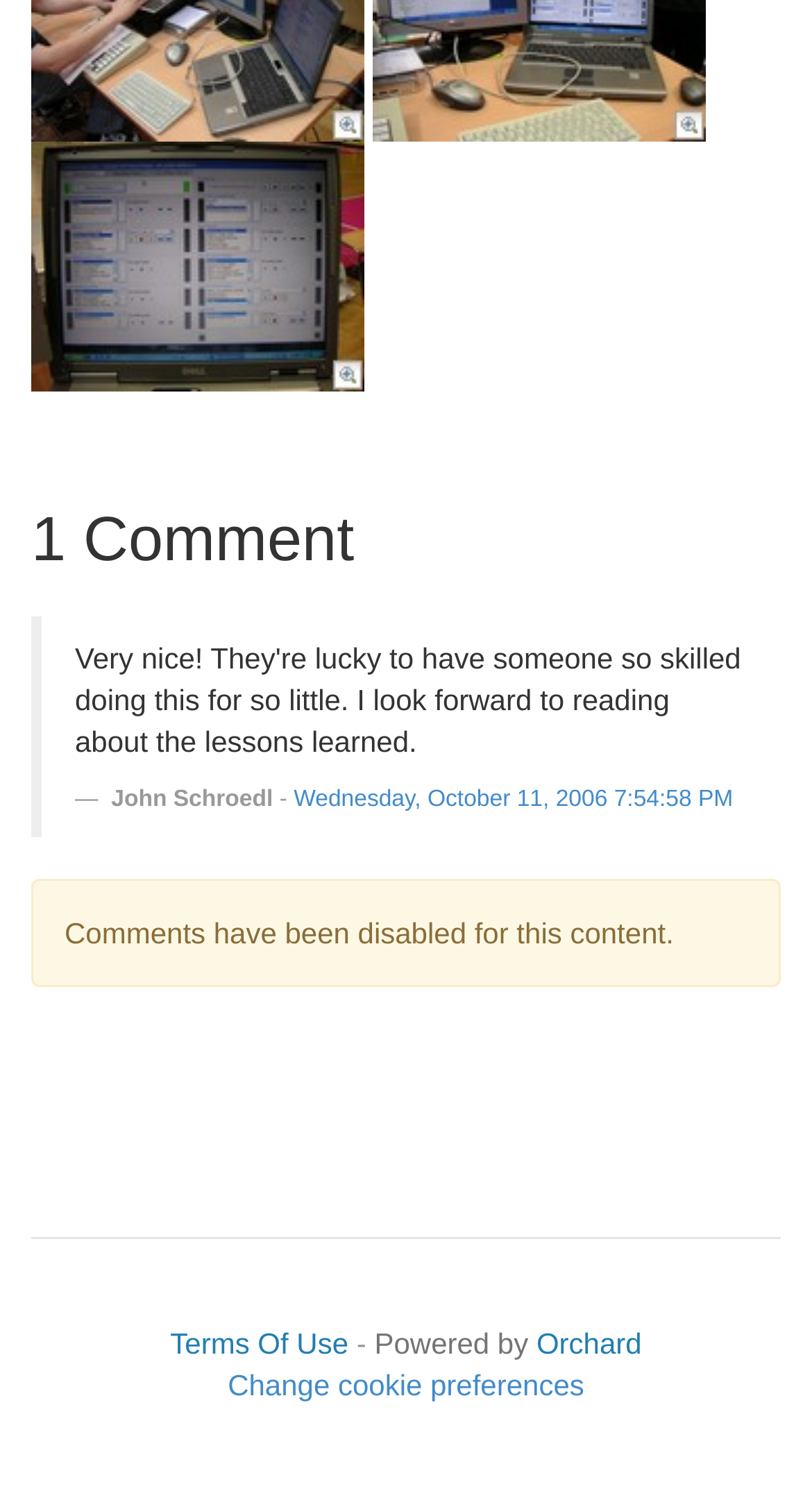Who made the comment?
Please answer the question with a single word or phrase, referencing the image.

John Schroedl